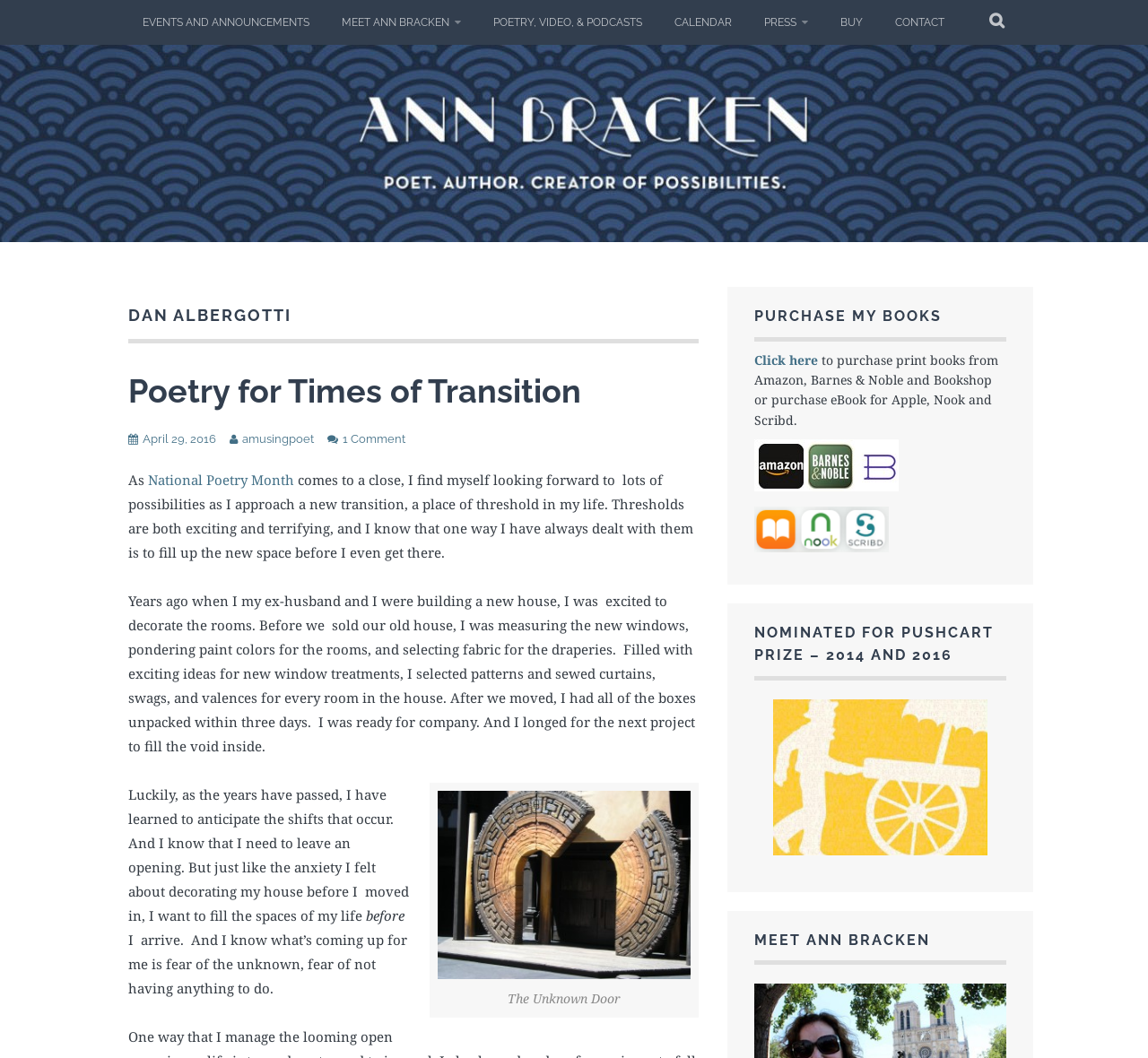Use one word or a short phrase to answer the question provided: 
What is the name of the book?

The Unknown Door